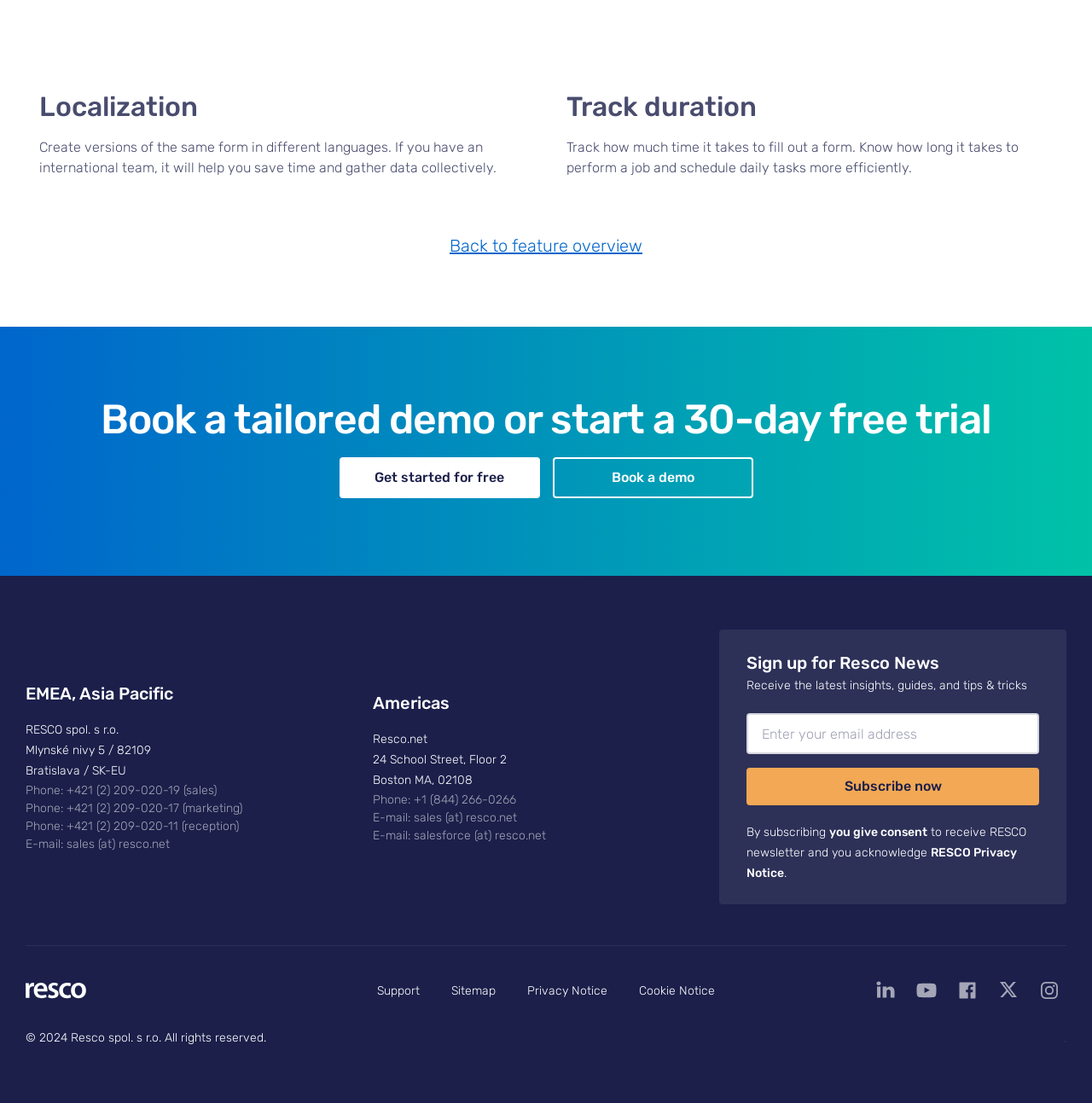Locate the bounding box coordinates of the element I should click to achieve the following instruction: "Click on 'Get started for free'".

[0.311, 0.415, 0.494, 0.452]